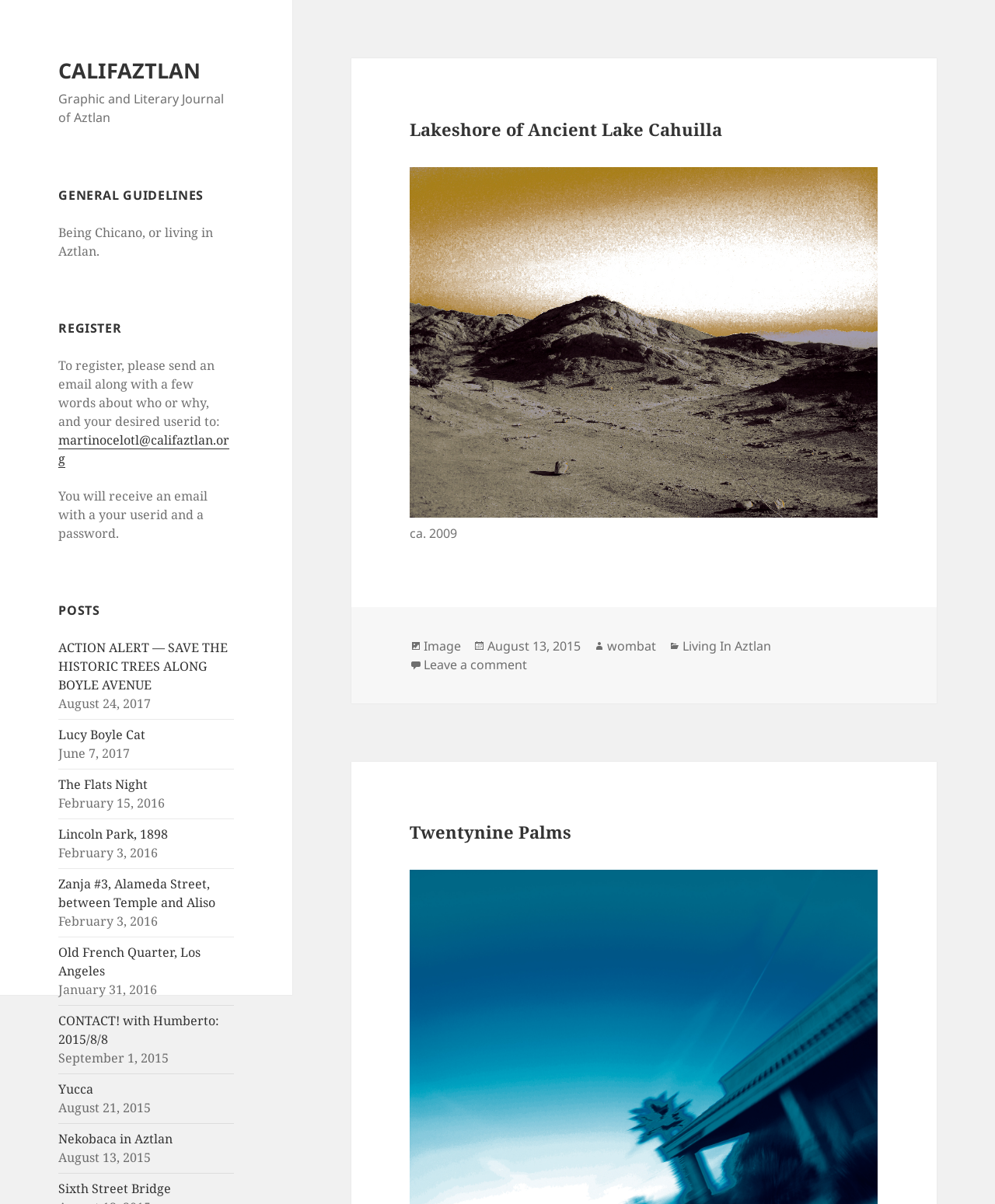Answer the question in a single word or phrase:
What is the title of the first post?

ACTION ALERT — SAVE THE HISTORIC TREES ALONG BOYLE AVENUE